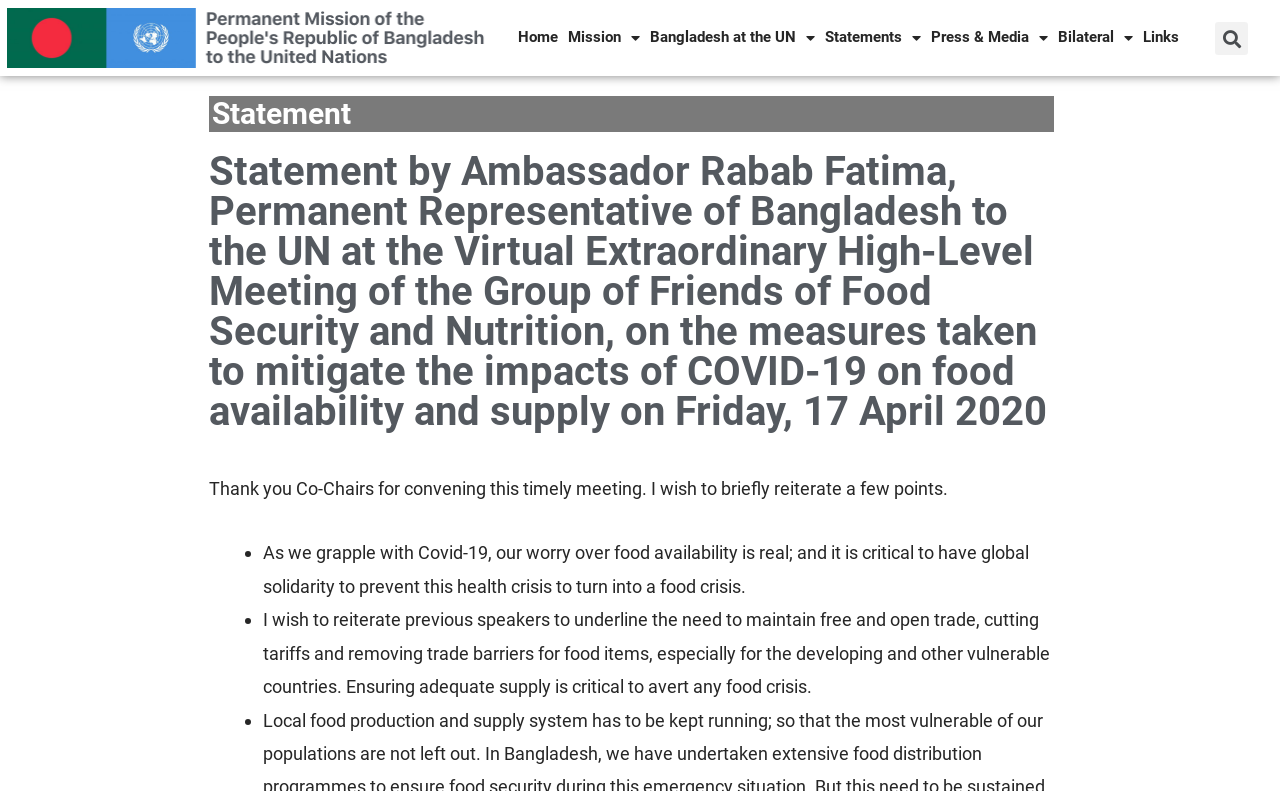Give a concise answer of one word or phrase to the question: 
What is the concern mentioned in the statement?

Food crisis